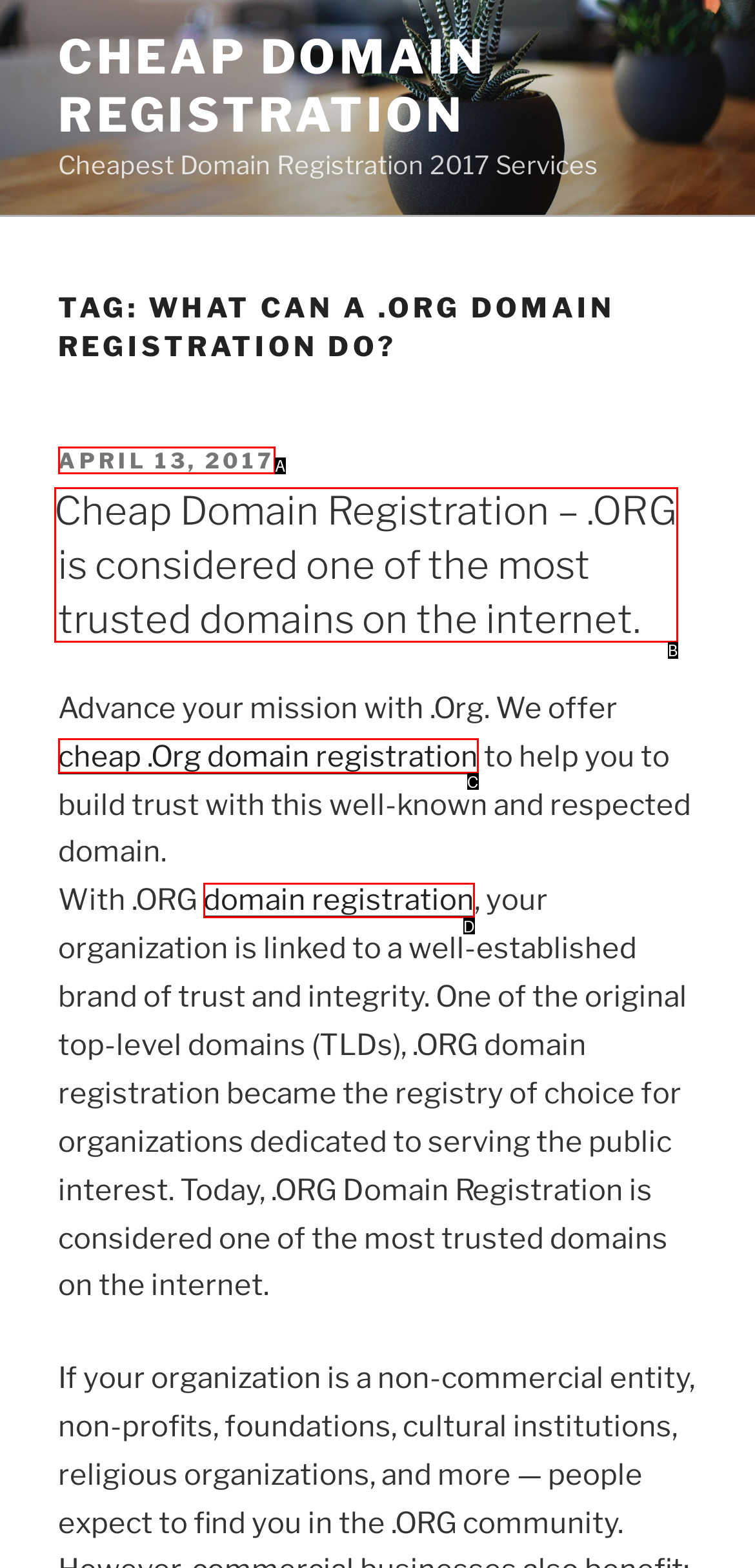Identify the letter of the UI element that corresponds to: cheap .Org domain registration
Respond with the letter of the option directly.

C